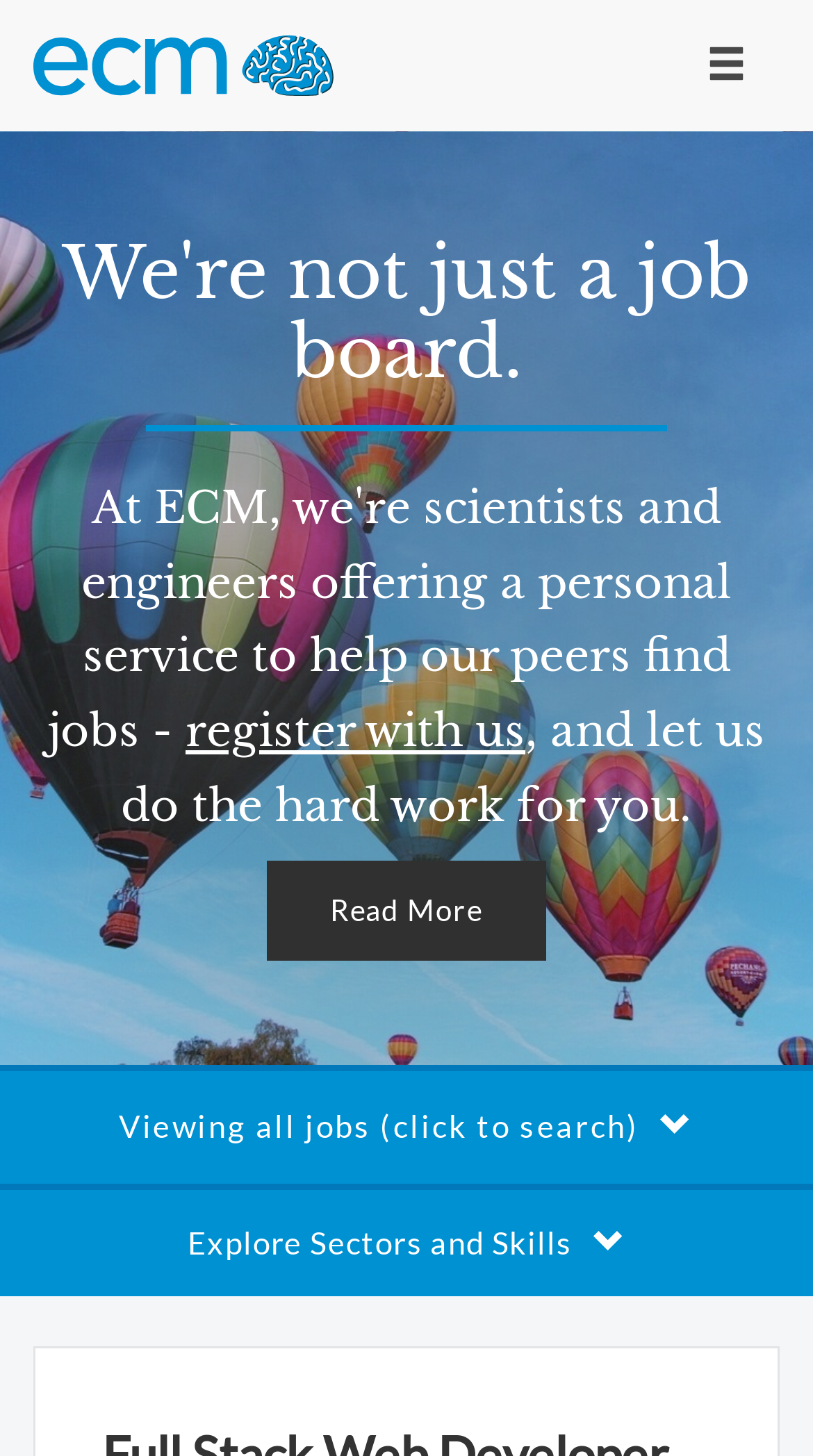Create a detailed narrative describing the layout and content of the webpage.

This webpage appears to be a job posting page, specifically for a Full Stack Web Developer position in Cambridge. At the top left, there is a link with no descriptive text. To the right of this link, a button labeled "Toggle navigation" is positioned. 

Below the top section, a link to "register with us" is placed, accompanied by a brief phrase "and let us do the hard work for you." Further down, a "Read More" link is situated. 

The lower section of the page is dominated by two prominent buttons. On the left, a button labeled "Viewing all jobs (click to search)" spans the entire width of the page. Below this, another button "Explore Sectors and Skills" is positioned, also stretching across the full width of the page. 

Interestingly, the meta description mentions a not-for-profit organization focused on climate change, green technology, and ecosystems, but this content is not immediately visible on the webpage.